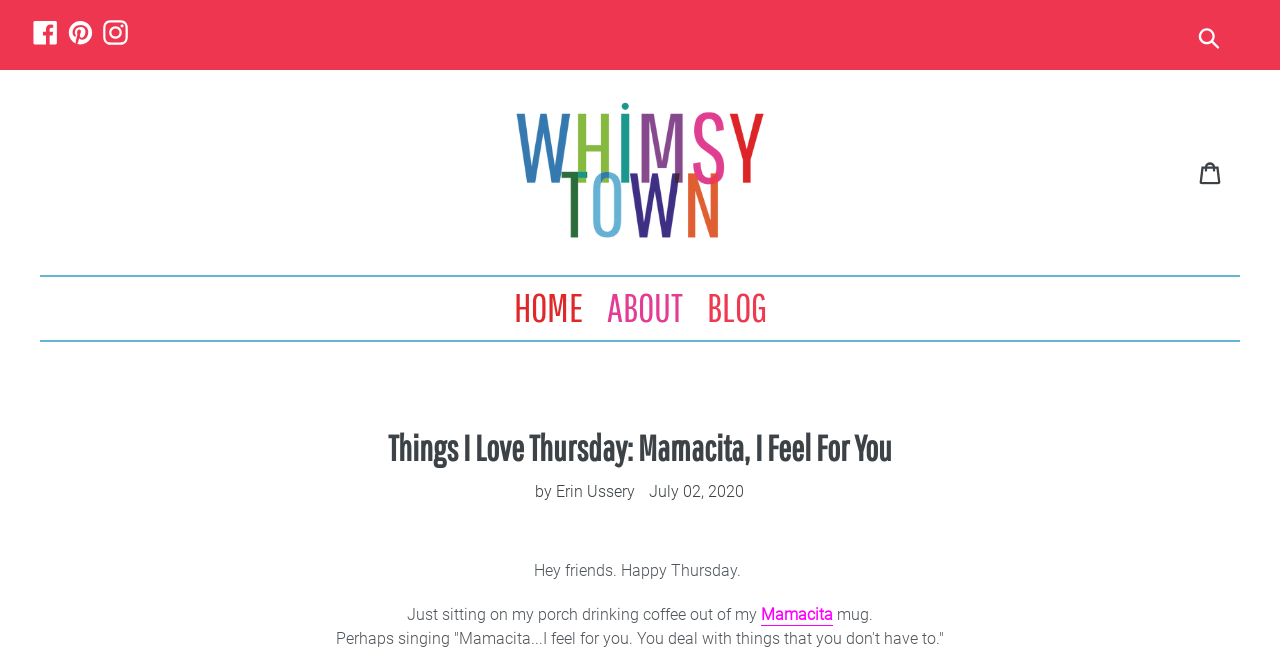Use a single word or phrase to answer this question: 
What is the name of the blog?

Whimsy Town